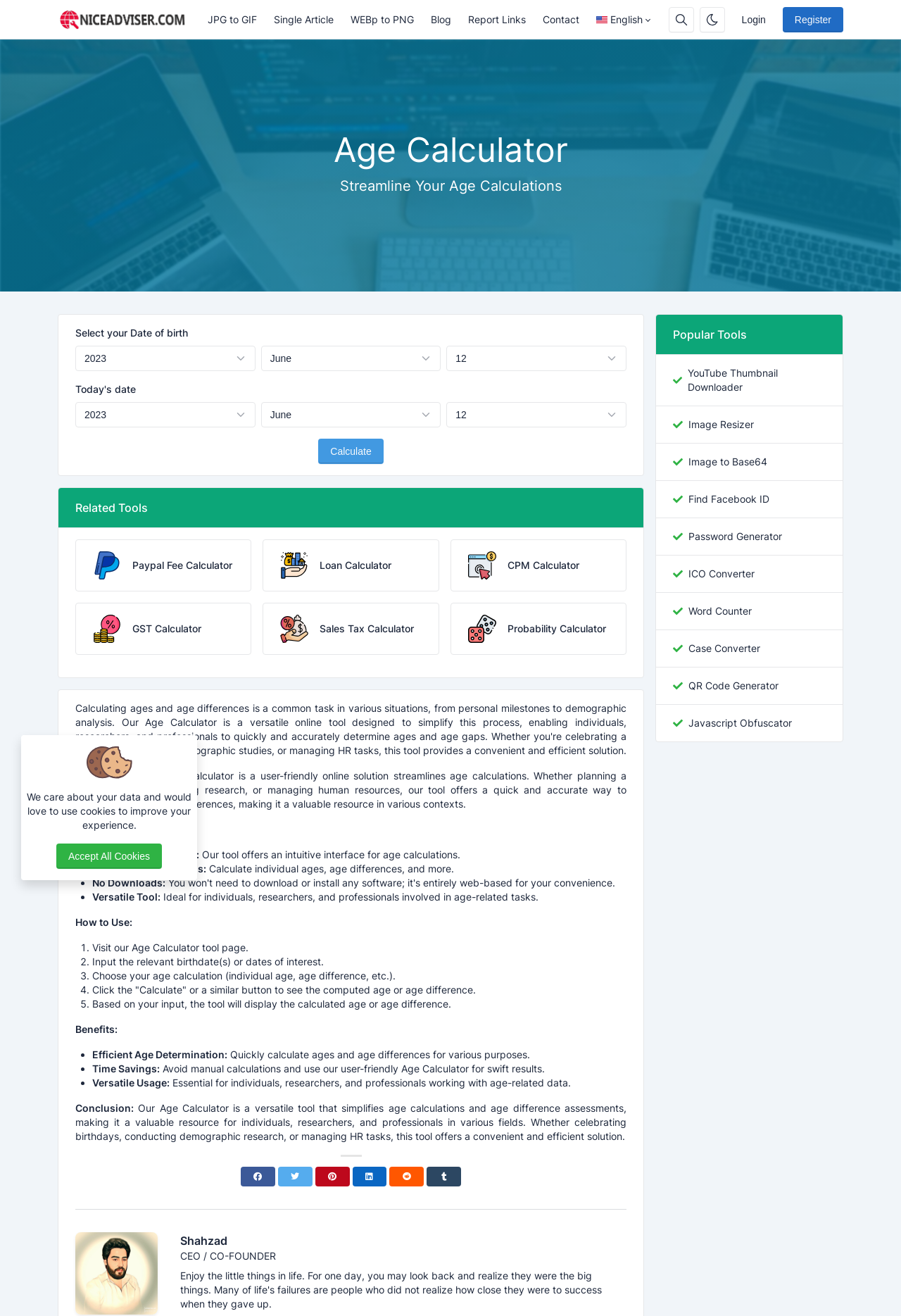What is the benefit of using this Age Calculator tool?
Examine the screenshot and reply with a single word or phrase.

Time Savings